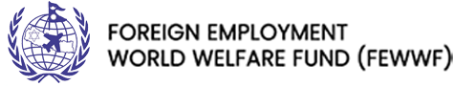Offer a detailed explanation of what is depicted in the image.

The image displays the logo of the **Foreign Employment World Welfare Fund (FEWWF)**. It features a globe encircled by a laurel wreath, symbolizing international collaboration and support. Above the globe, a flag can be seen, emphasizing the organization's connection to various nations. The logo is complemented by the full name of the organization in bold, clear text. This visual representation communicates the fund's mission to enhance the welfare of individuals engaged in foreign employment and signifies its commitment to international labor standards and support systems.